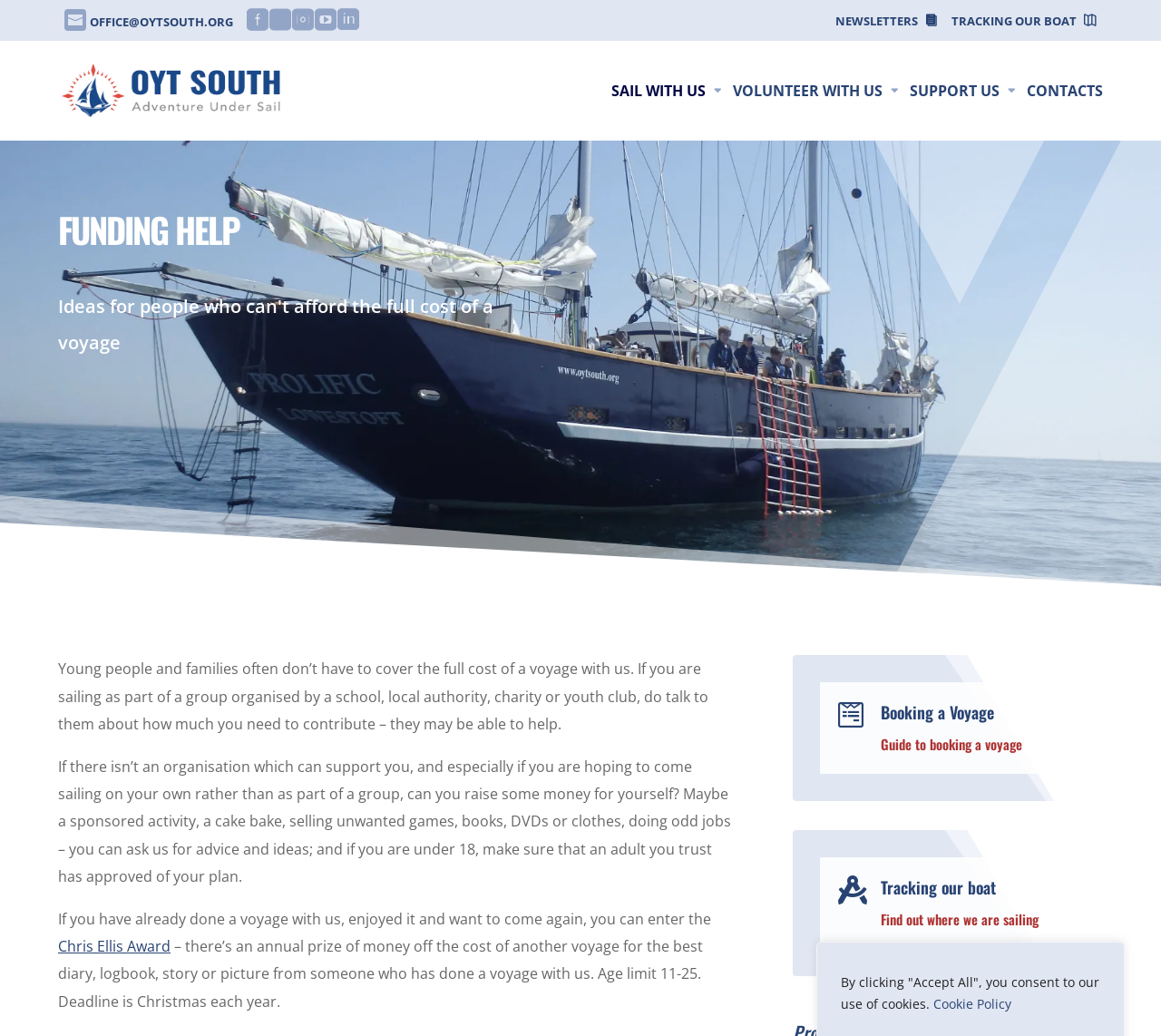How can young people and families reduce the cost of a voyage?
Look at the screenshot and respond with a single word or phrase.

Talk to the group organizer